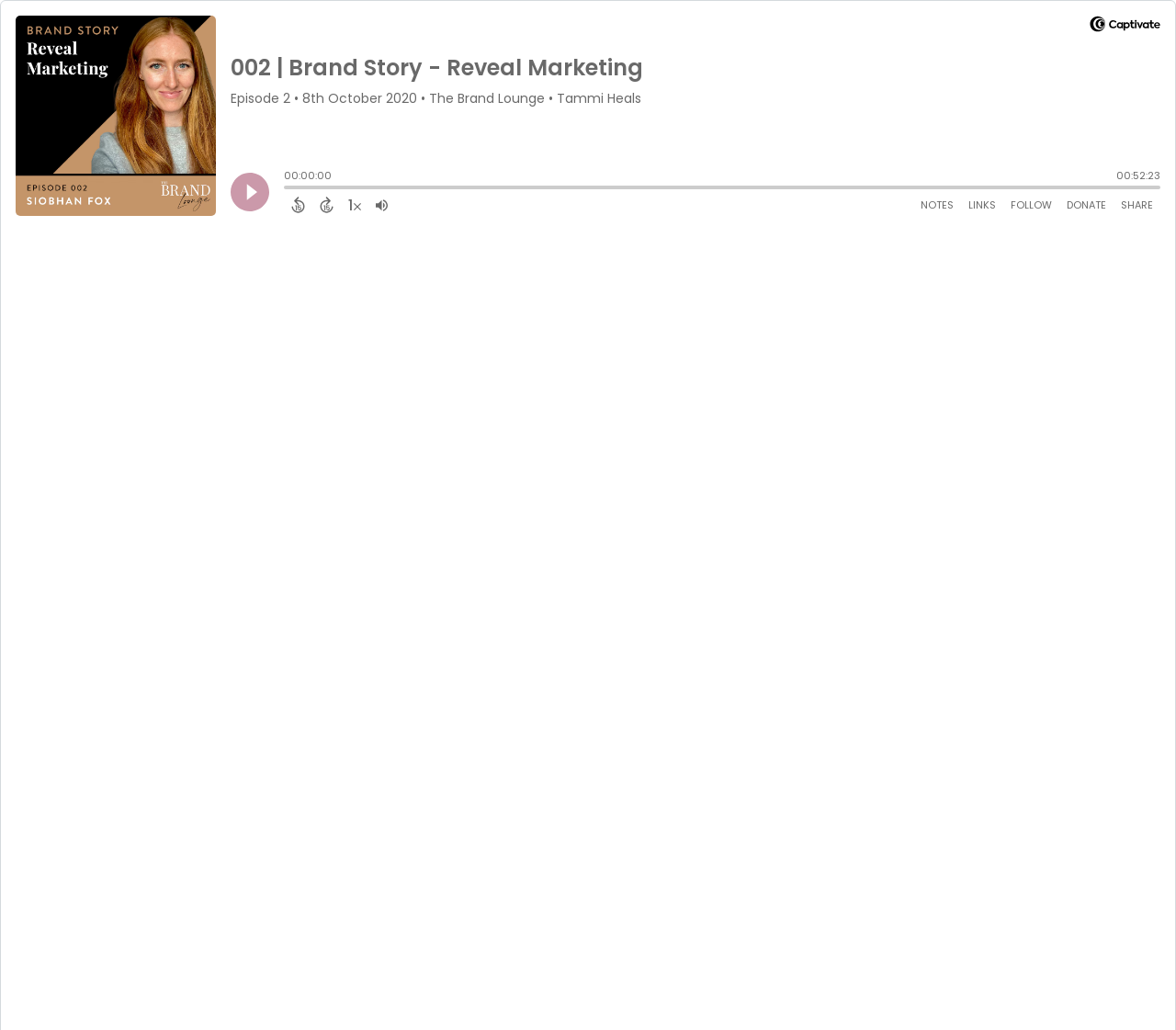Provide the bounding box coordinates of the section that needs to be clicked to accomplish the following instruction: "Contact the website administrator."

None